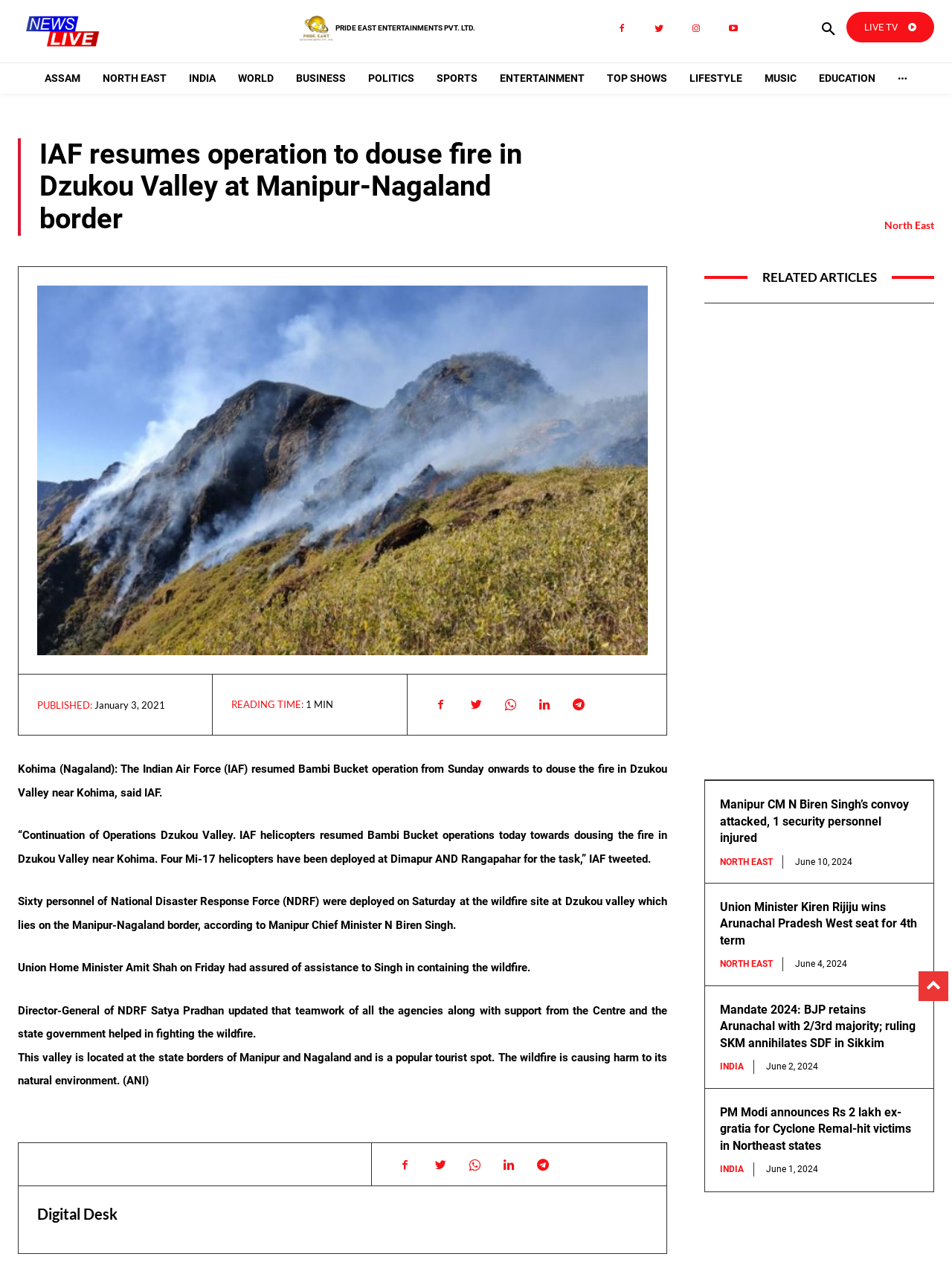Please respond to the question using a single word or phrase:
How many related articles are listed at the bottom of the webpage?

4